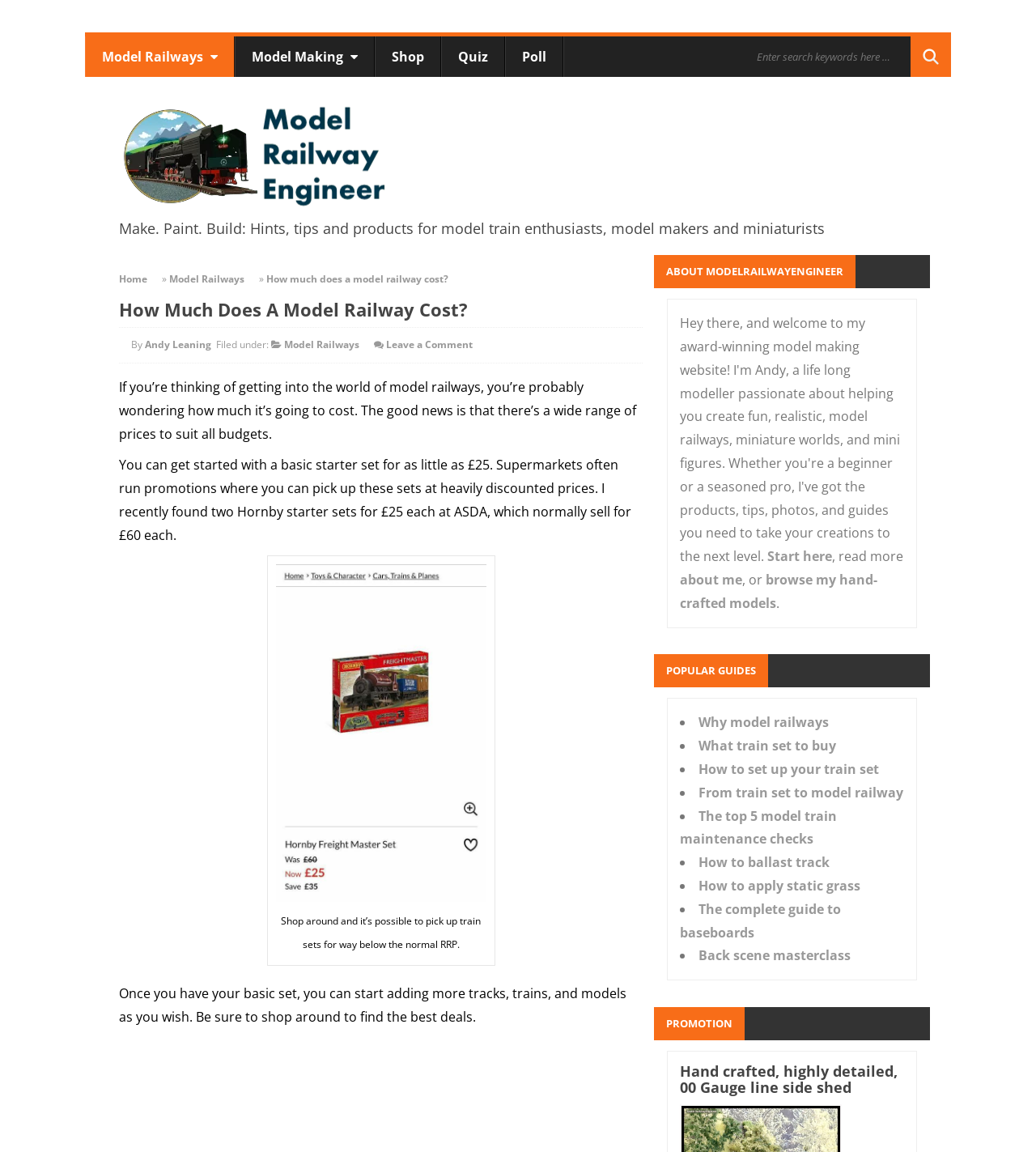Find and generate the main title of the webpage.

How Much Does A Model Railway Cost?